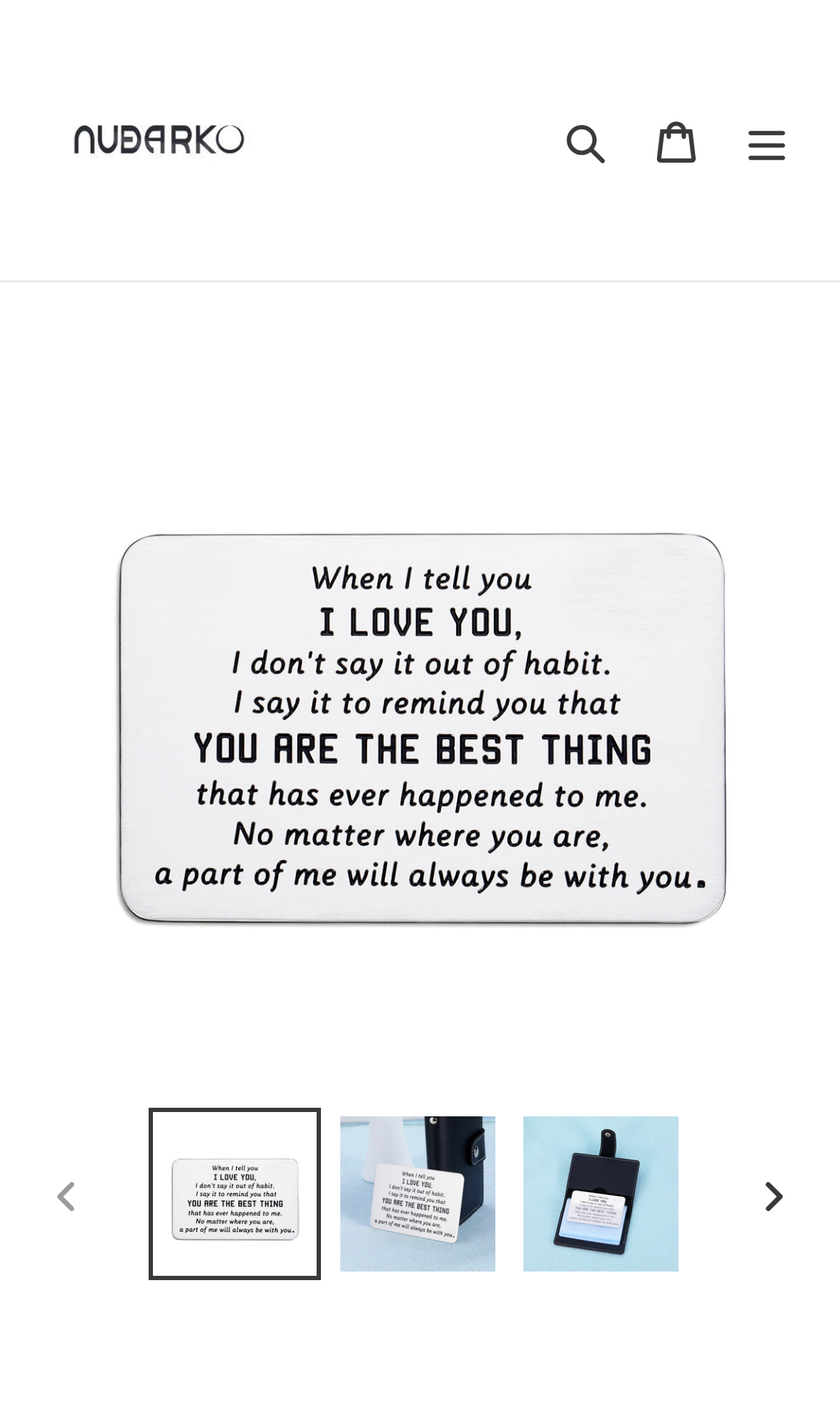What is the main product being showcased on the webpage?
From the image, respond with a single word or phrase.

Wallet card insert